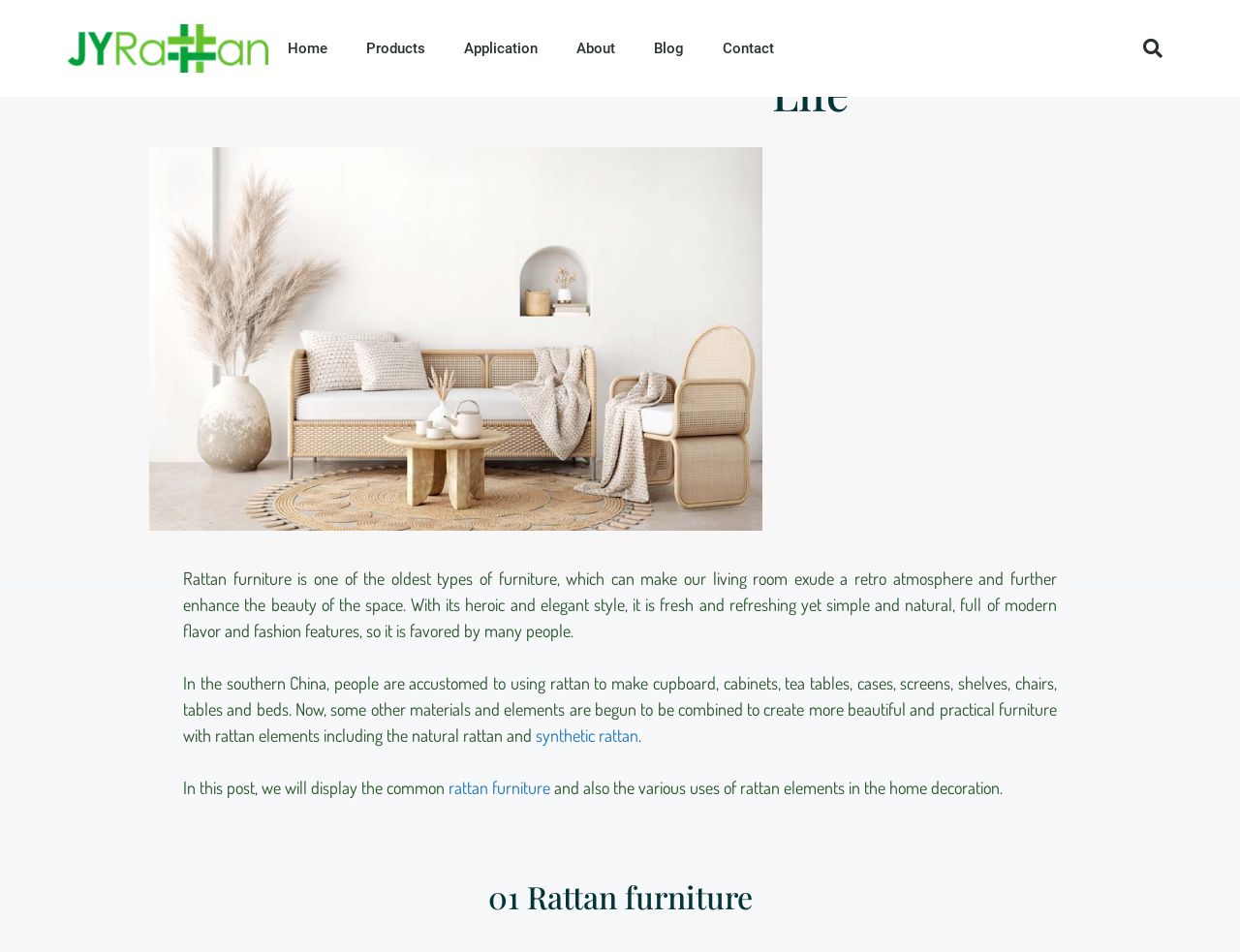Where is rattan commonly used to make furniture?
Examine the image and provide an in-depth answer to the question.

According to the webpage, in the southern China, people are accustomed to using rattan to make various types of furniture, such as cupboards, cabinets, tea tables, cases, screens, shelves, chairs, tables, and beds.